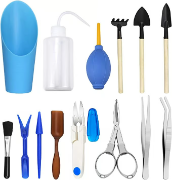What type of gardening is the set suitable for?
From the screenshot, provide a brief answer in one word or phrase.

Indoor gardening